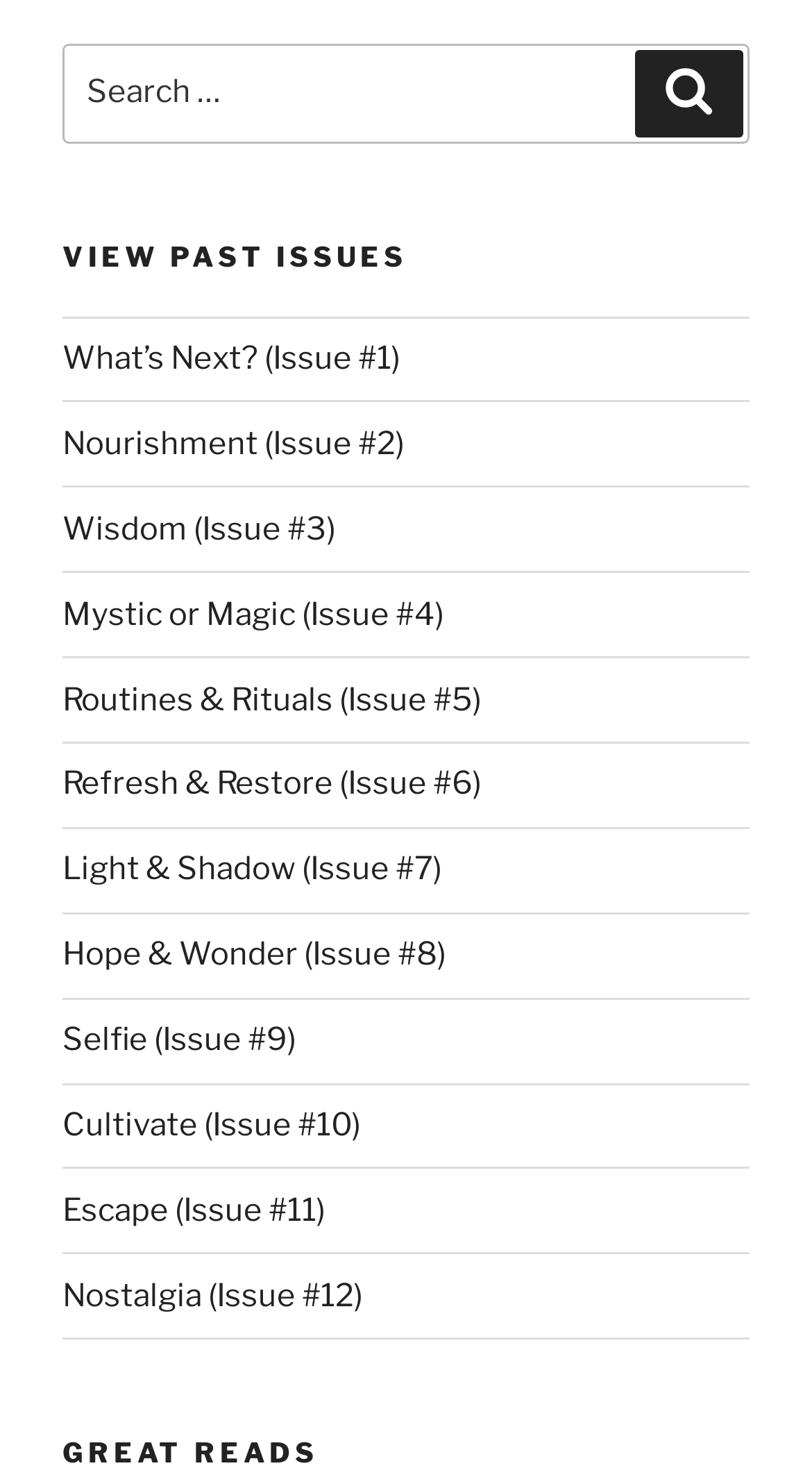From the screenshot, find the bounding box of the UI element matching this description: "Wisdom (Issue #3)". Supply the bounding box coordinates in the form [left, top, right, bottom], each a float between 0 and 1.

[0.077, 0.344, 0.413, 0.369]